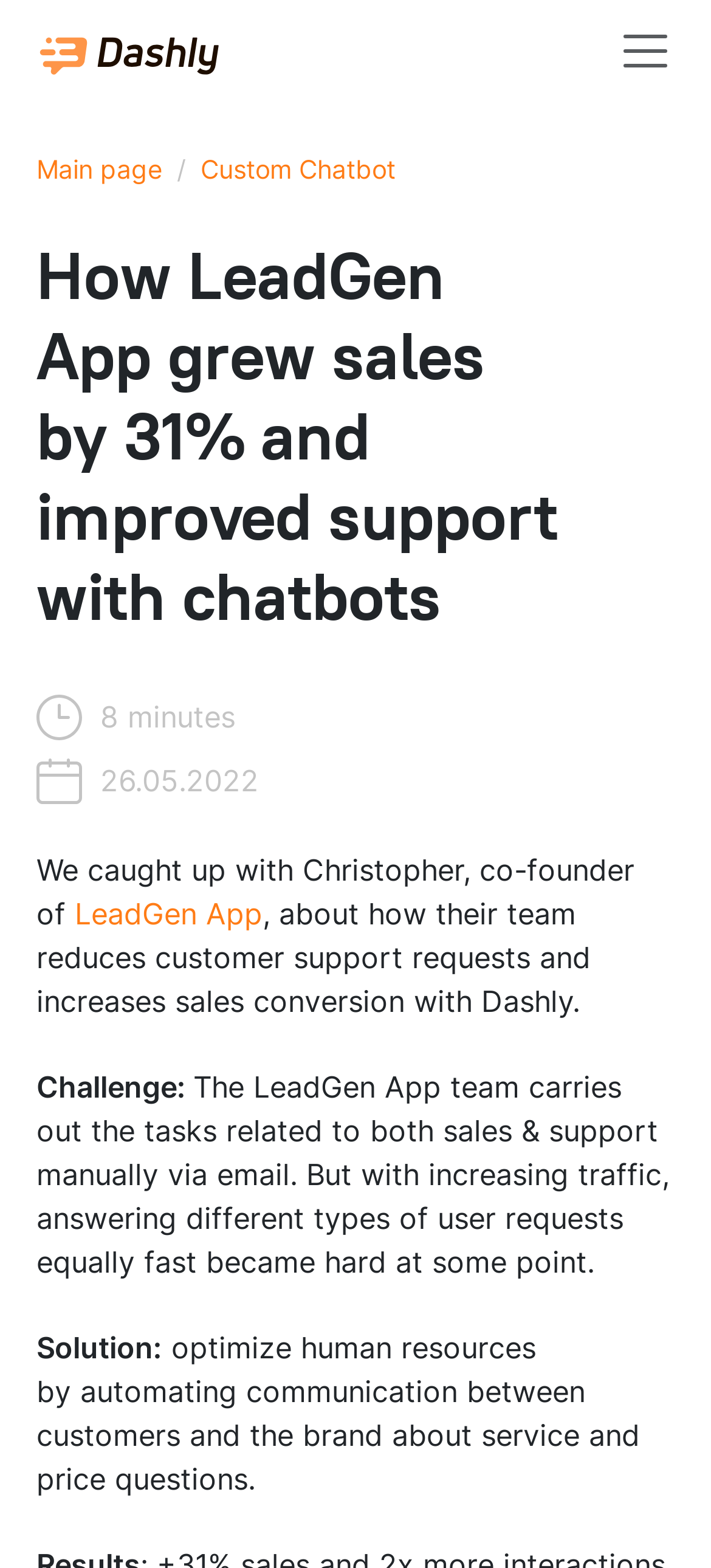Please extract the primary headline from the webpage.

How LeadGen App grew sales by 31% and improved support with chatbots